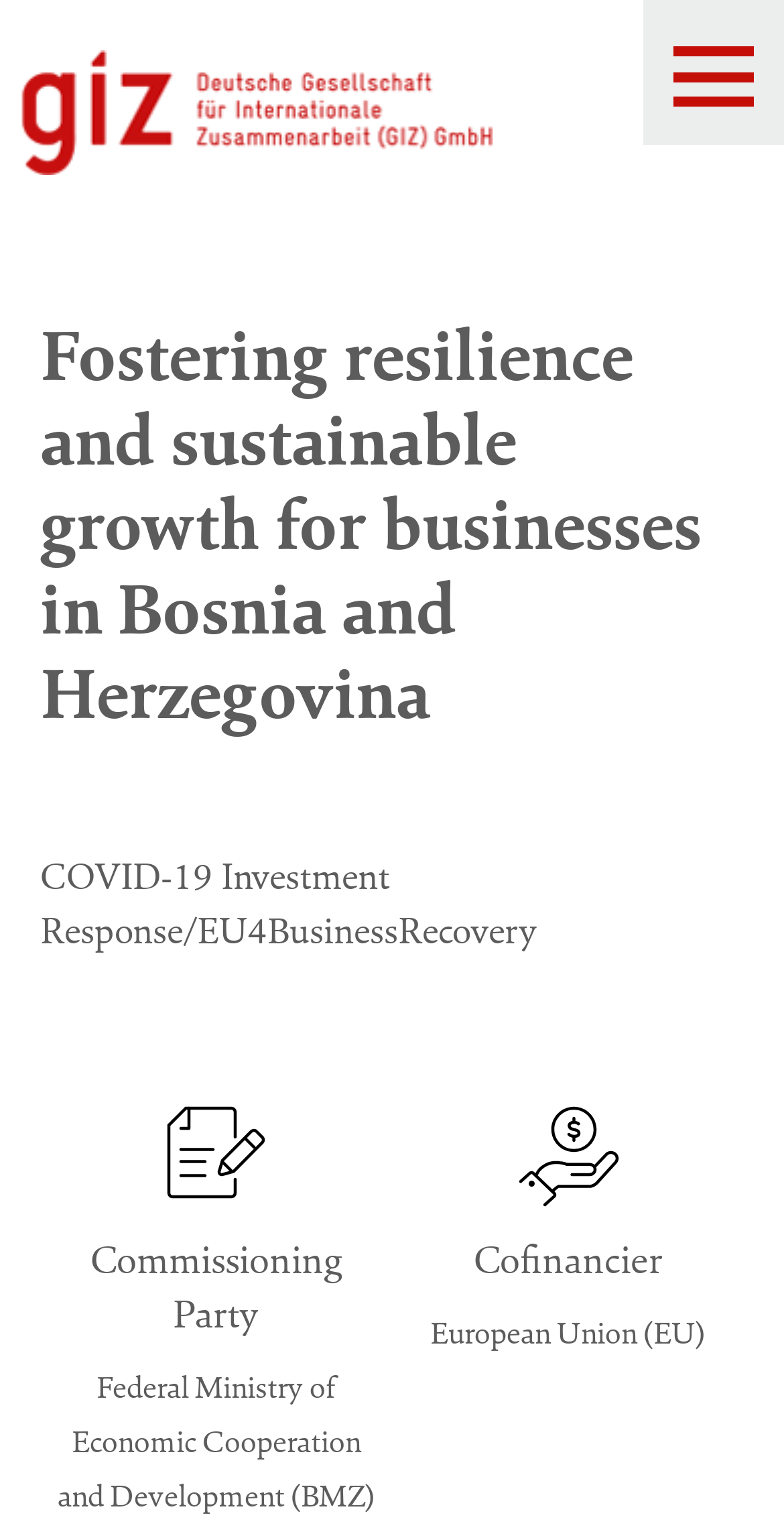Determine the bounding box coordinates for the UI element described. Format the coordinates as (top-left x, top-left y, bottom-right x, bottom-right y) and ensure all values are between 0 and 1. Element description: alt="GIZ"

[0.026, 0.033, 0.631, 0.114]